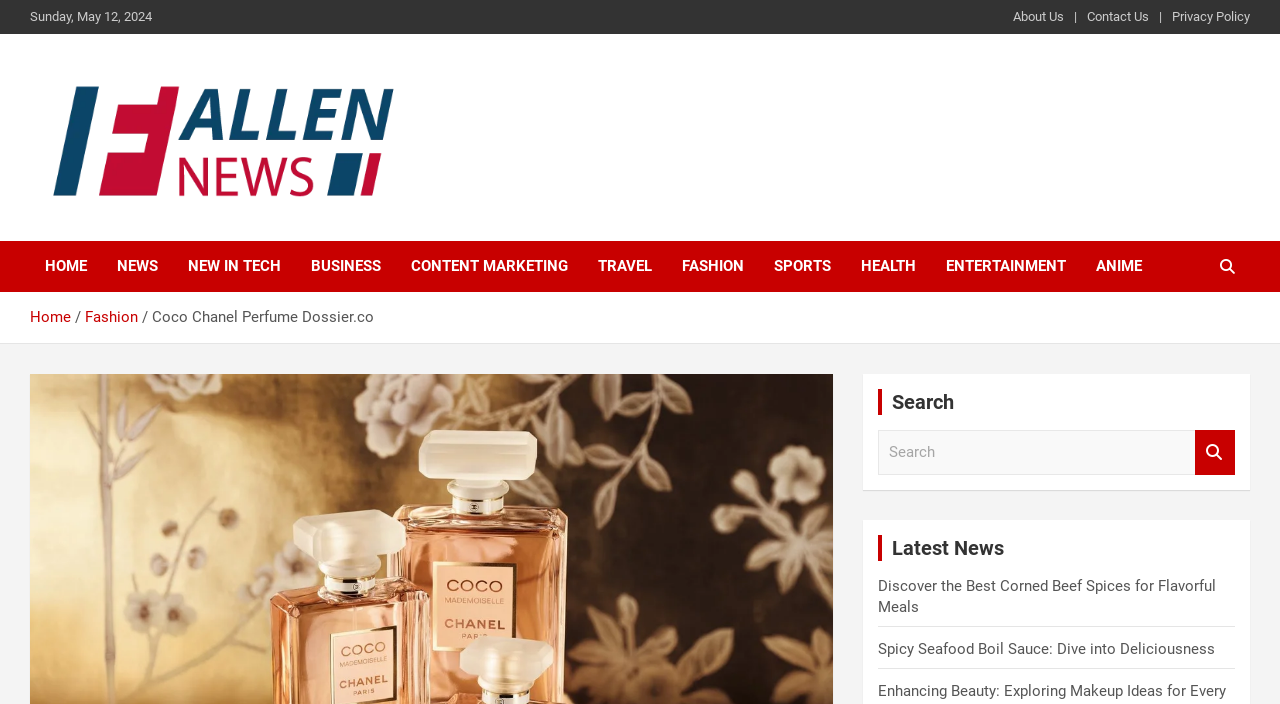Kindly determine the bounding box coordinates of the area that needs to be clicked to fulfill this instruction: "Read the latest news on Fashion".

[0.066, 0.438, 0.108, 0.463]